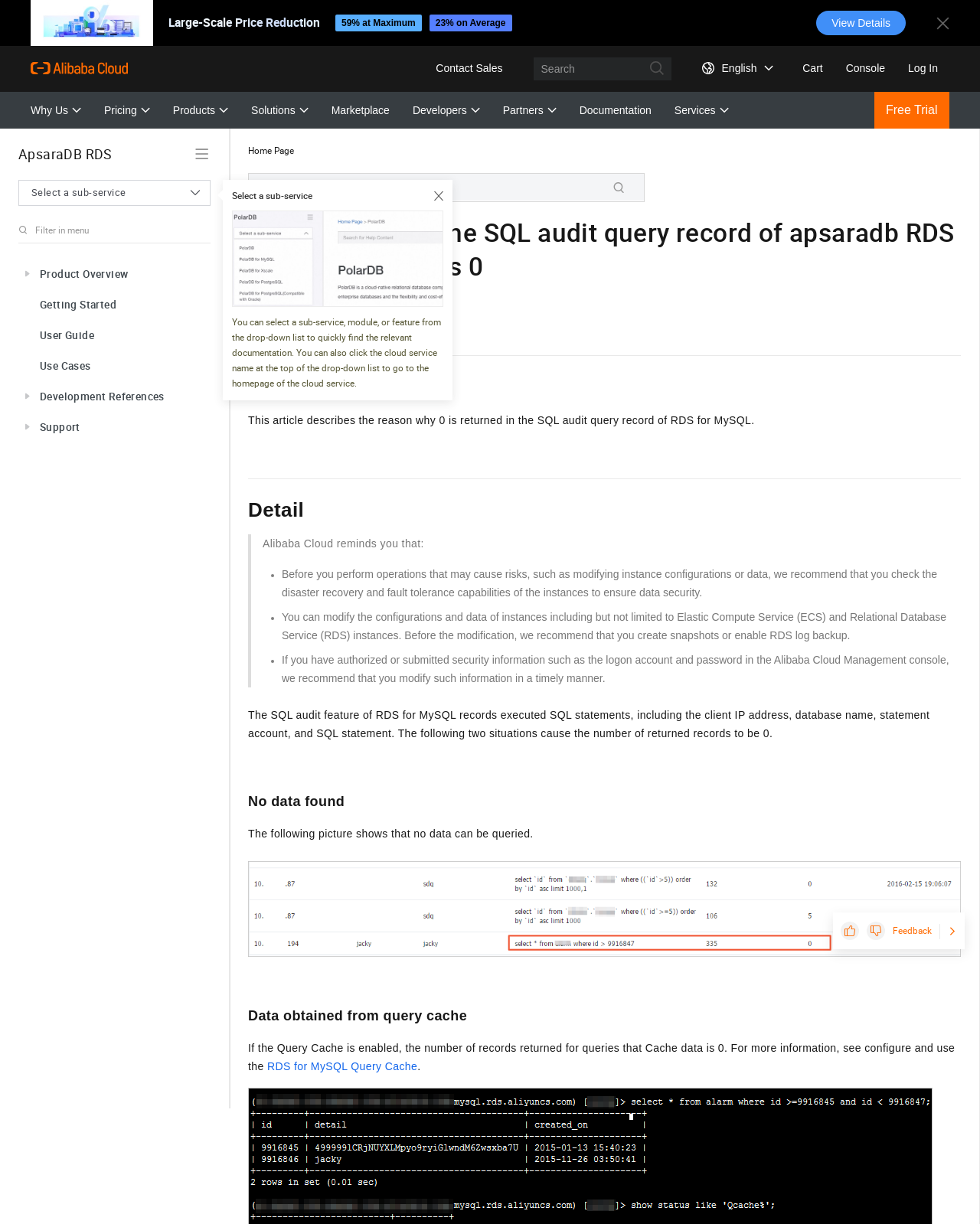Provide the bounding box coordinates for the UI element described in this sentence: "Solutions". The coordinates should be four float values between 0 and 1, i.e., [left, top, right, bottom].

[0.256, 0.075, 0.315, 0.105]